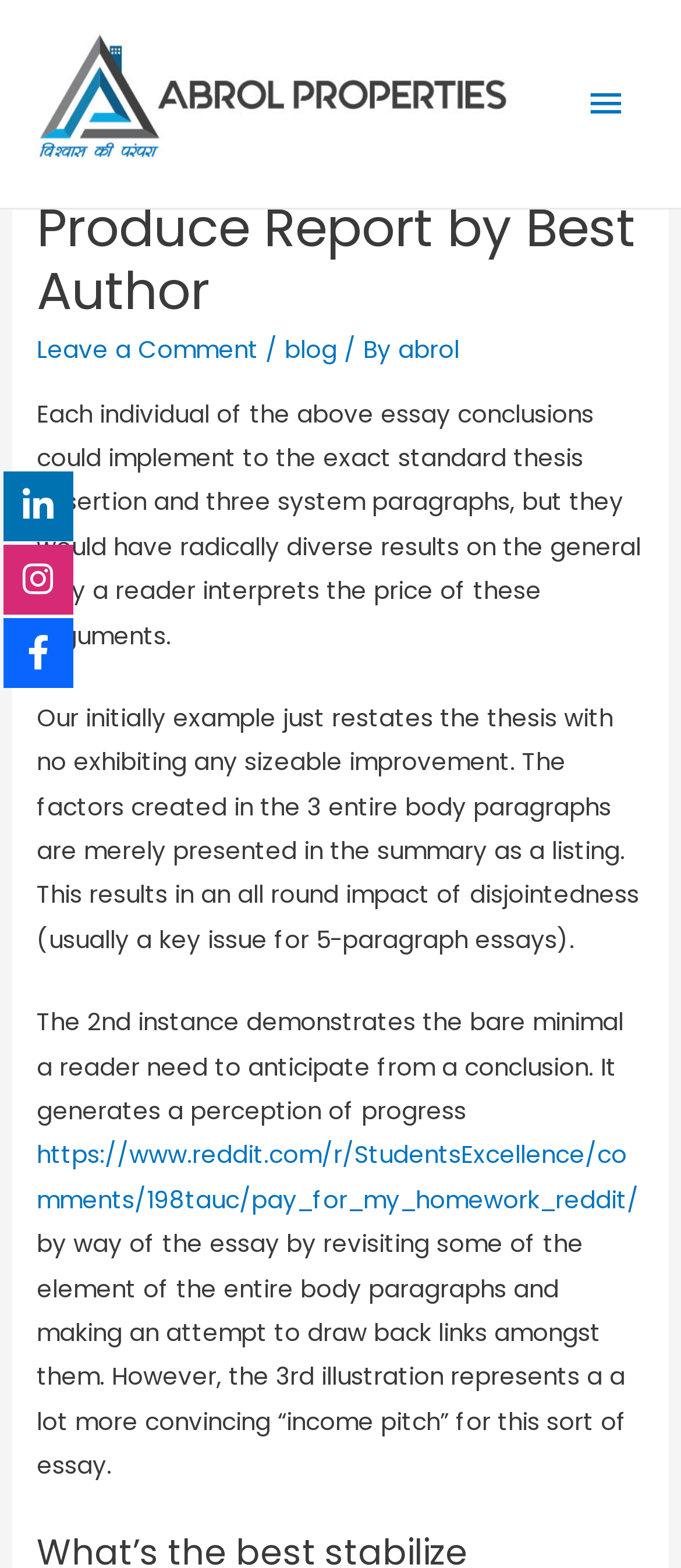From the given element description: "Leave a Comment", find the bounding box for the UI element. Provide the coordinates as four float numbers between 0 and 1, in the order [left, top, right, bottom].

[0.054, 0.213, 0.38, 0.234]